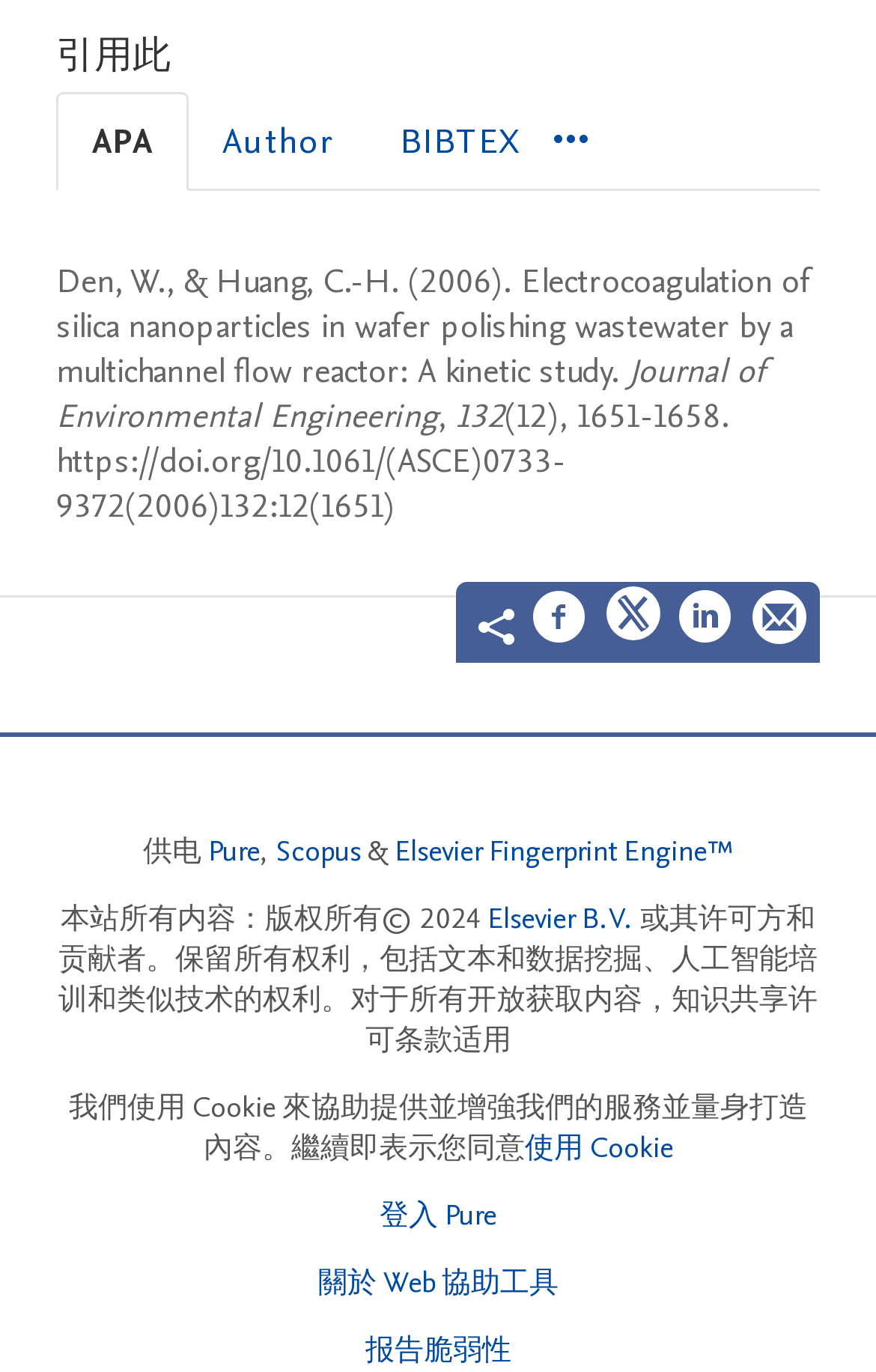Refer to the image and provide an in-depth answer to the question:
How many authors are mentioned in the article?

There are two authors mentioned in the article, which are Den, W. and Huang, C.-H., as indicated by the StaticText elements with the corresponding texts.